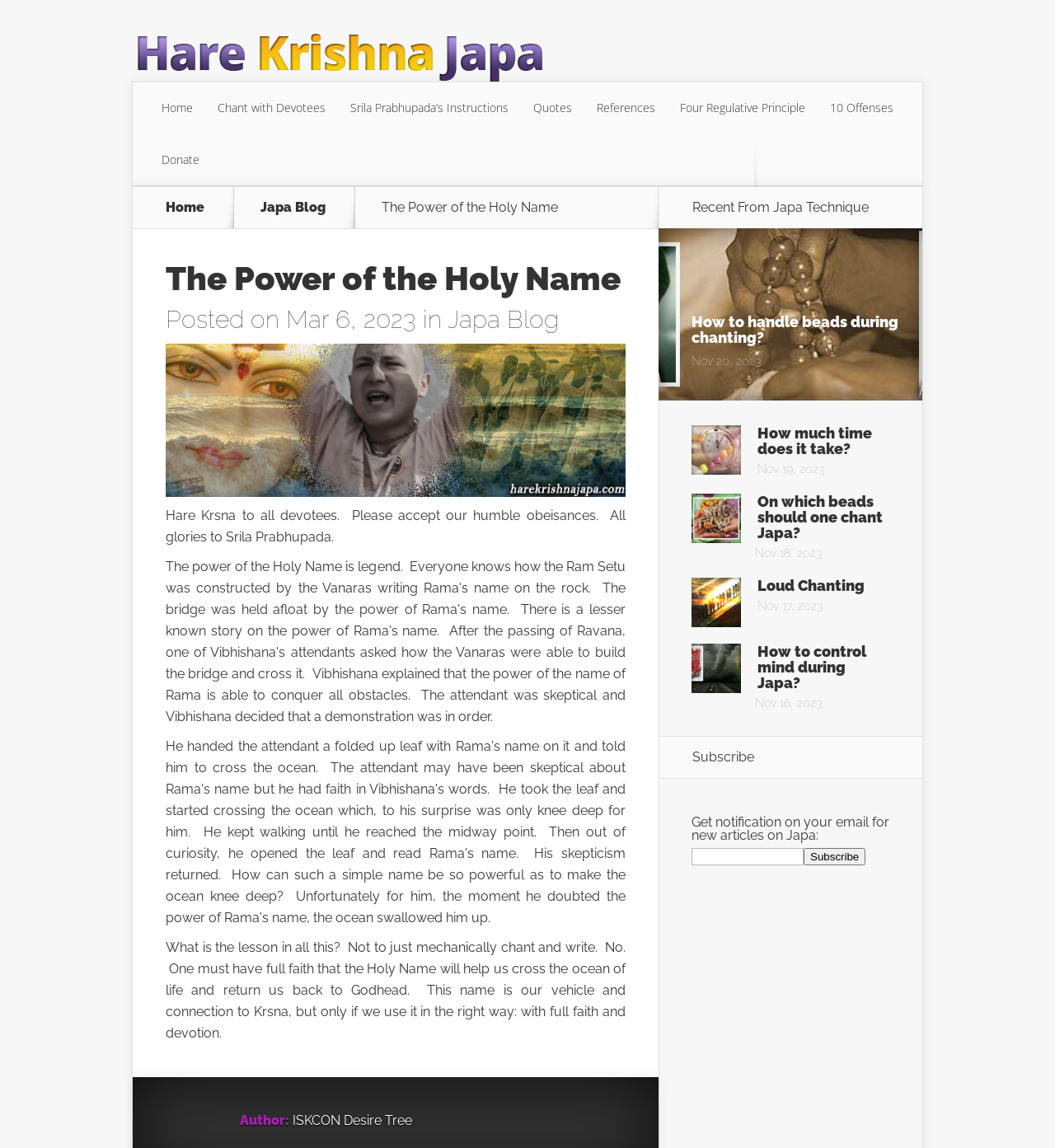Determine the main heading text of the webpage.

The Power of the Holy Name